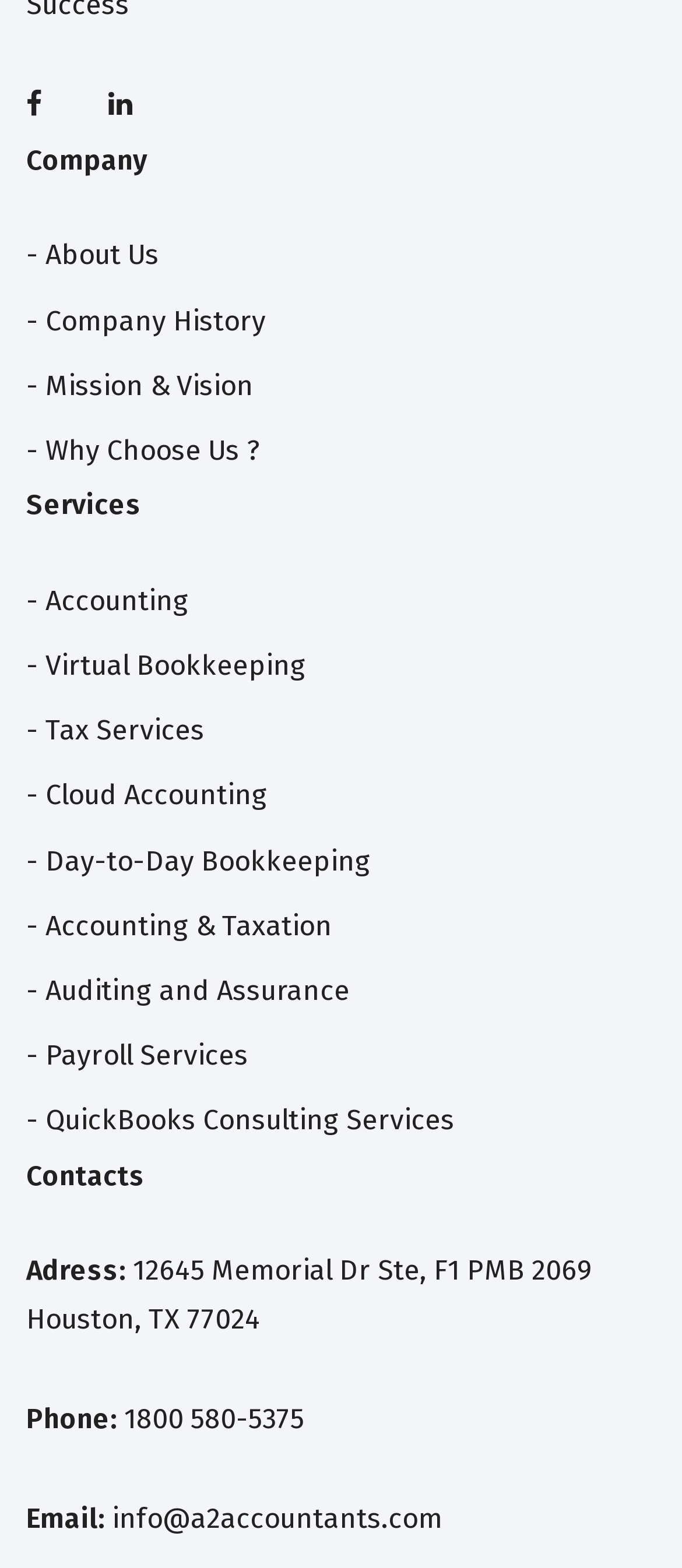Reply to the question below using a single word or brief phrase:
What are the main sections of the webpage?

Company, Services, Contacts